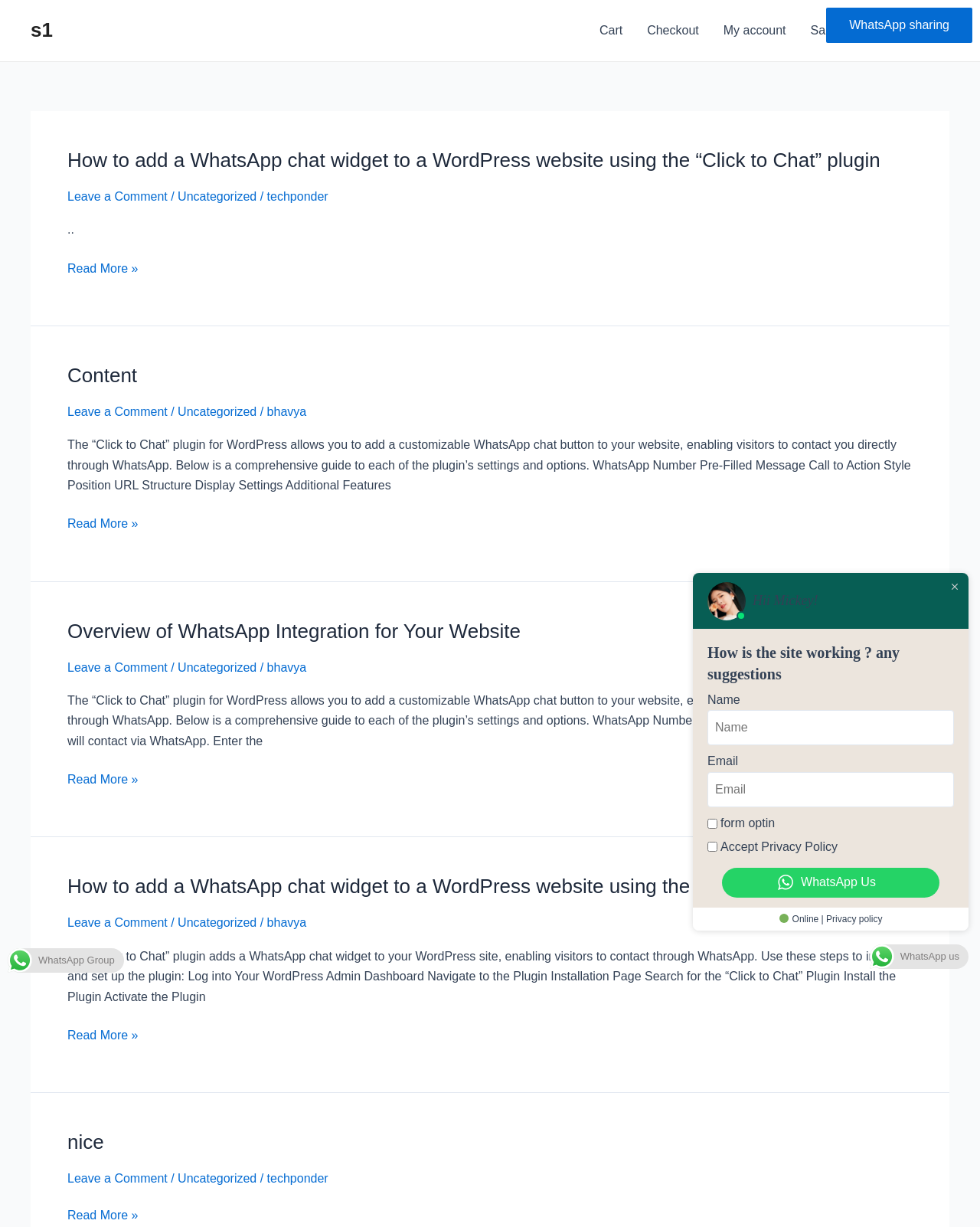What is the purpose of the 'Click to Chat' plugin? Refer to the image and provide a one-word or short phrase answer.

Add WhatsApp chat button